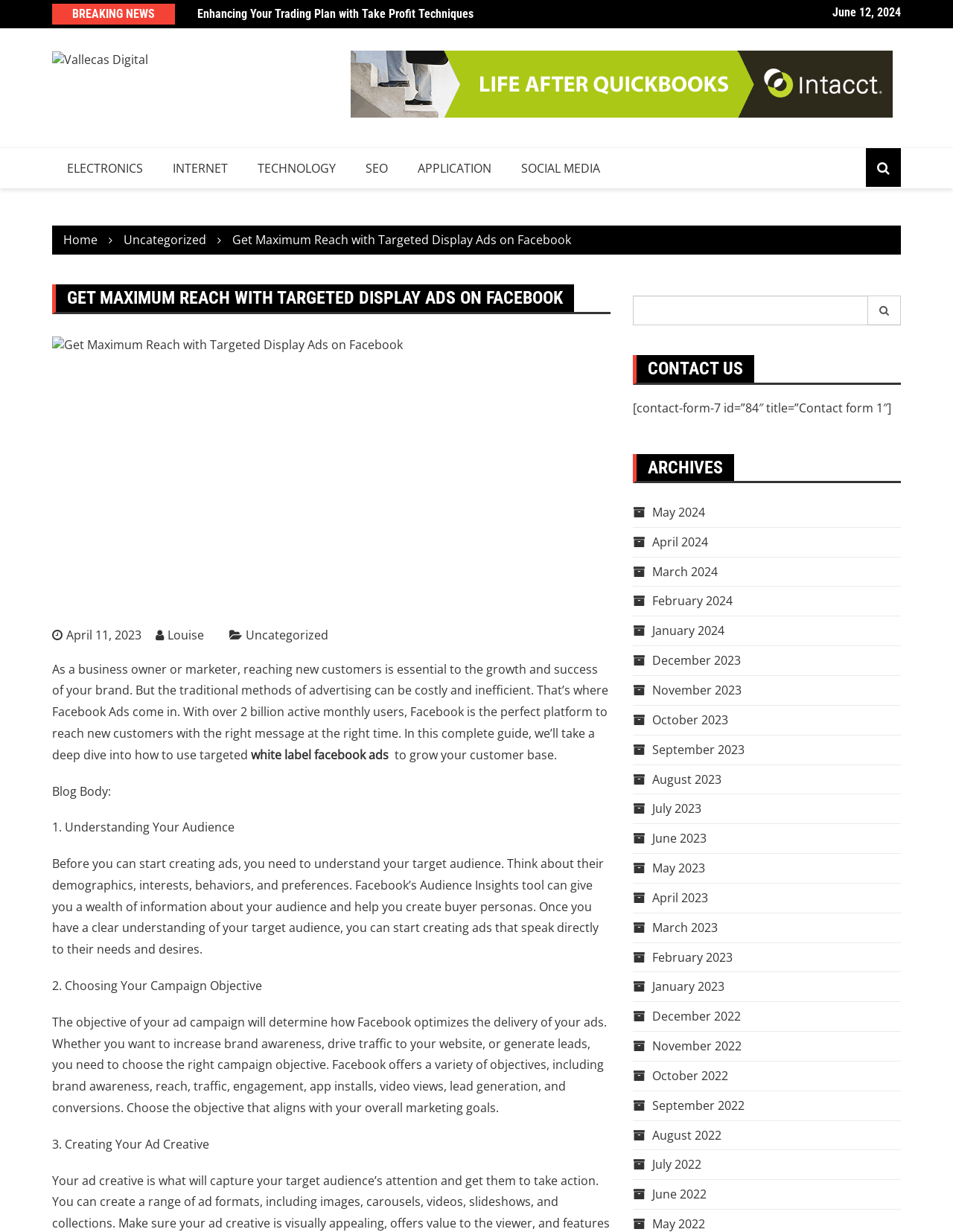Using the element description provided, determine the bounding box coordinates in the format (top-left x, top-left y, bottom-right x, bottom-right y). Ensure that all values are floating point numbers between 0 and 1. Element description: white label facebook ads

[0.263, 0.606, 0.408, 0.619]